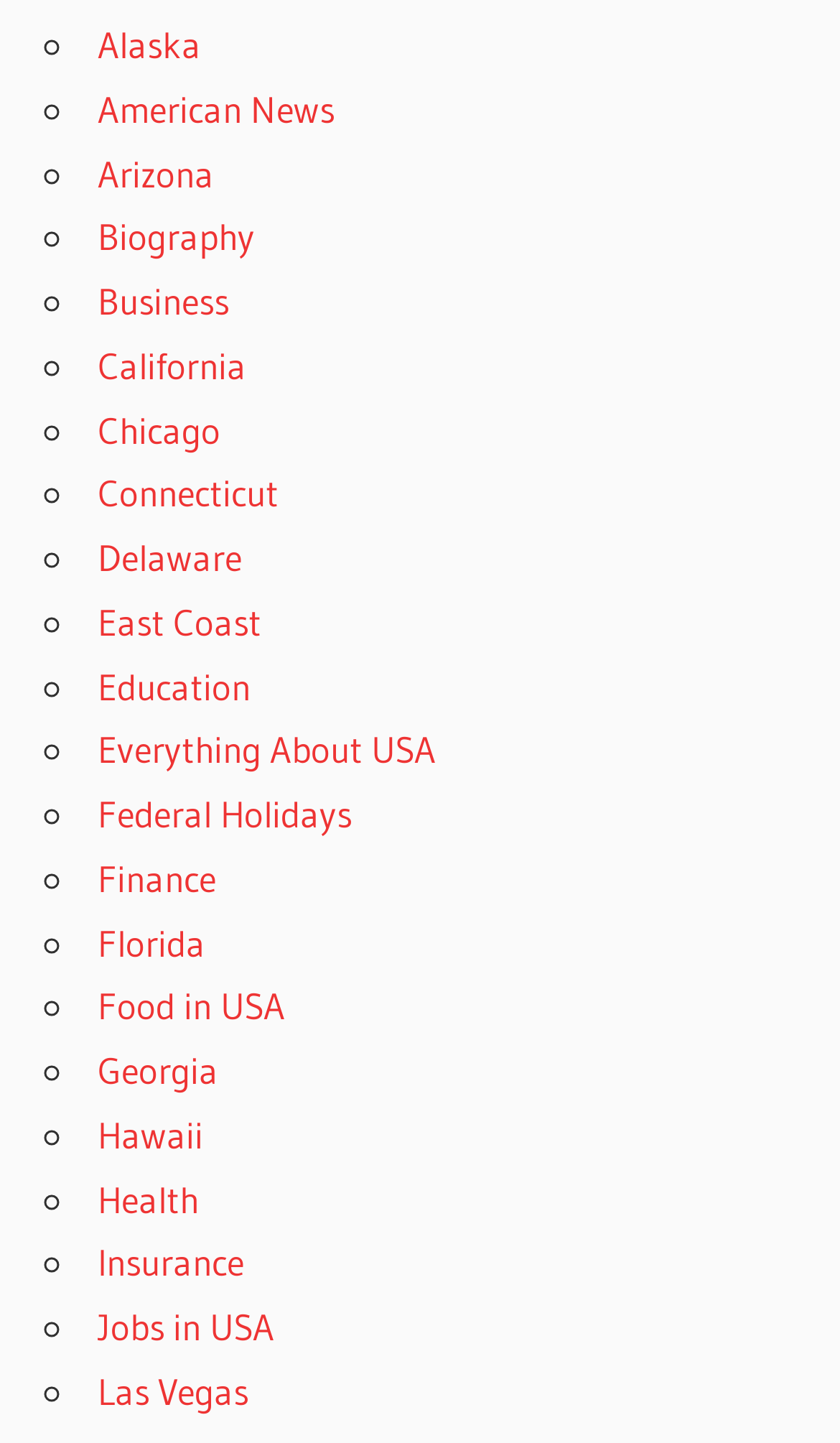Find the bounding box coordinates for the HTML element specified by: "Everything About USA".

[0.116, 0.504, 0.519, 0.535]